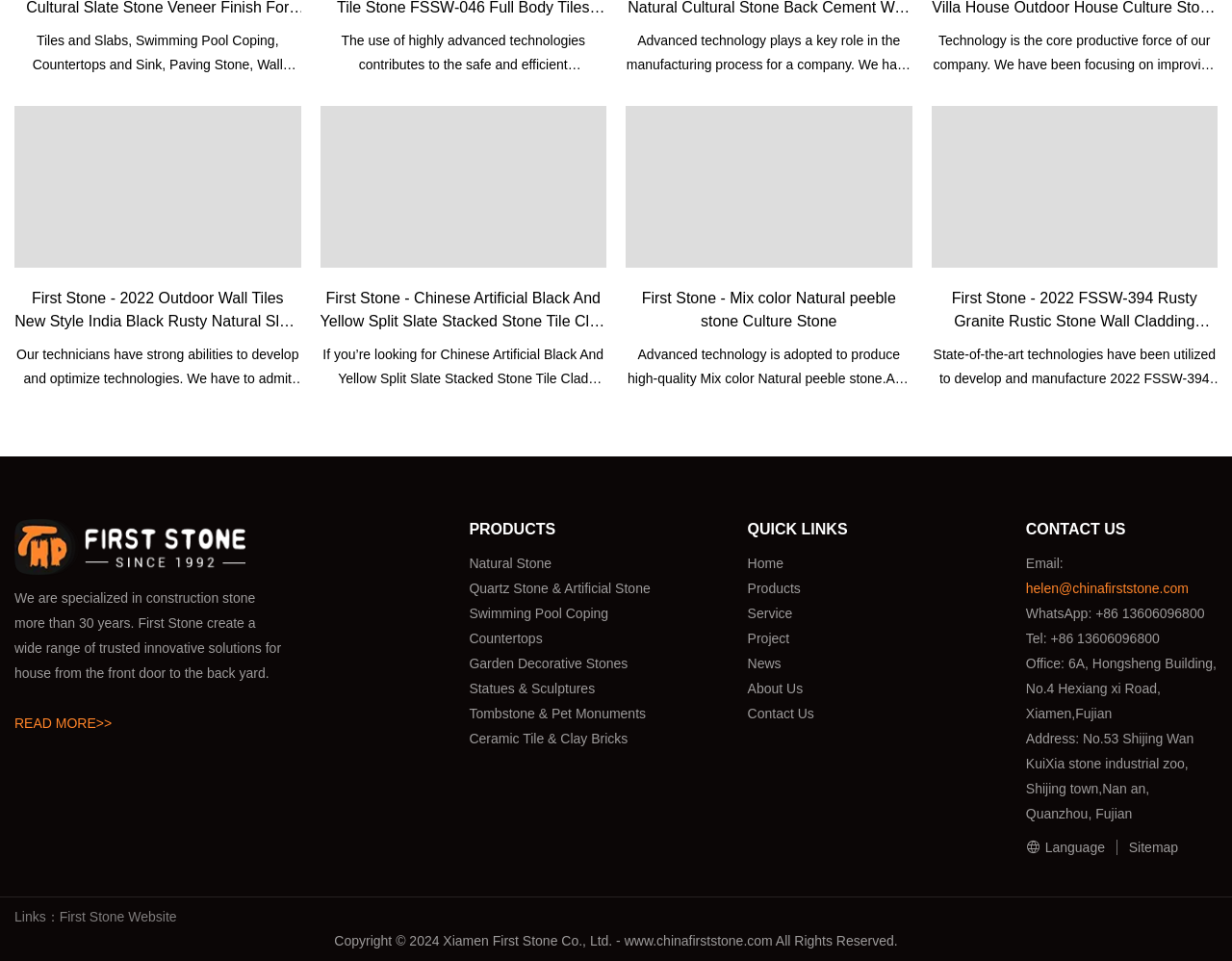Find the bounding box coordinates of the clickable element required to execute the following instruction: "Visit the 'Natural Stone' products page". Provide the coordinates as four float numbers between 0 and 1, i.e., [left, top, right, bottom].

[0.381, 0.579, 0.448, 0.595]